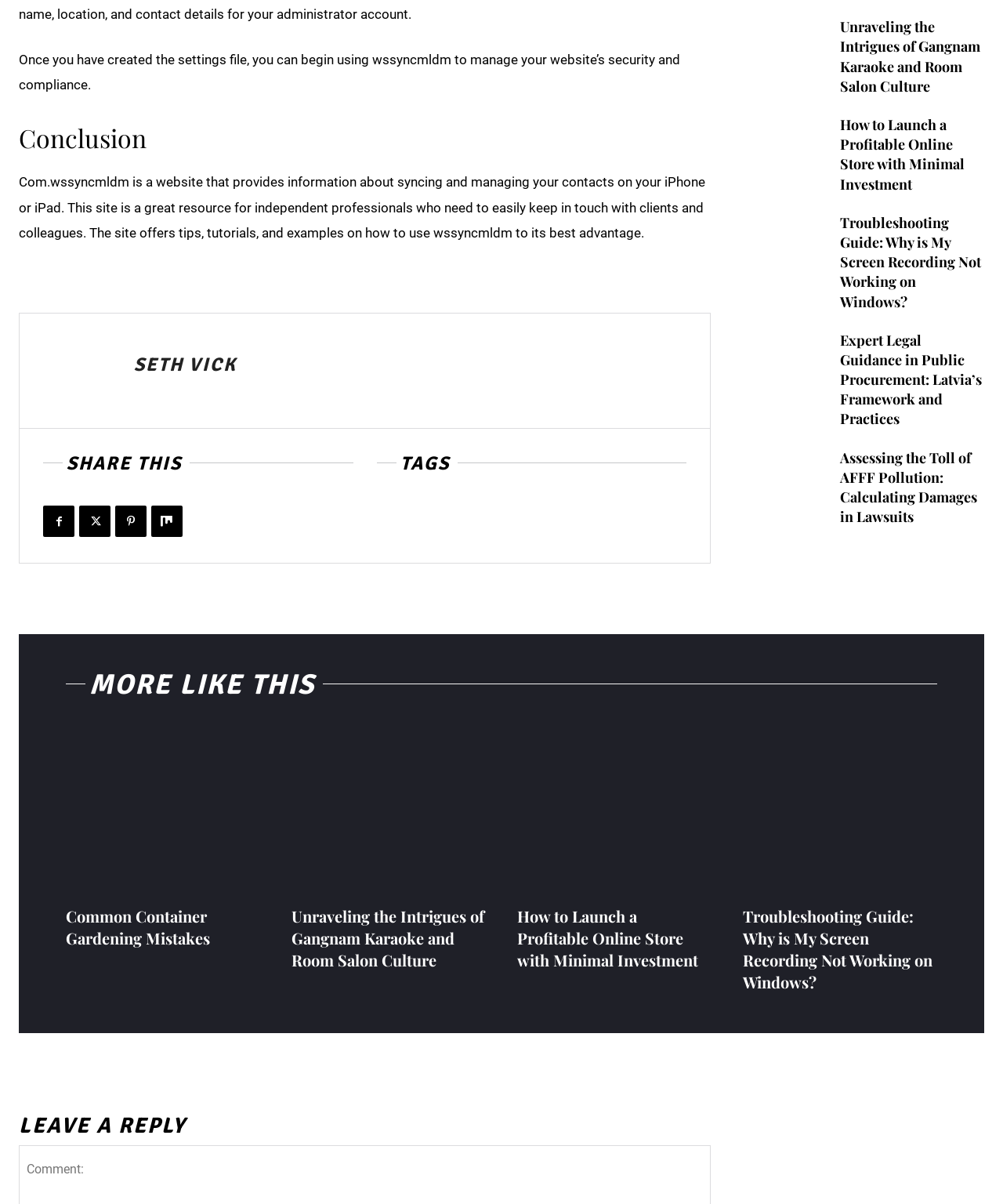Can you provide the bounding box coordinates for the element that should be clicked to implement the instruction: "Click on the 'SHARE THIS' button"?

[0.066, 0.375, 0.181, 0.395]